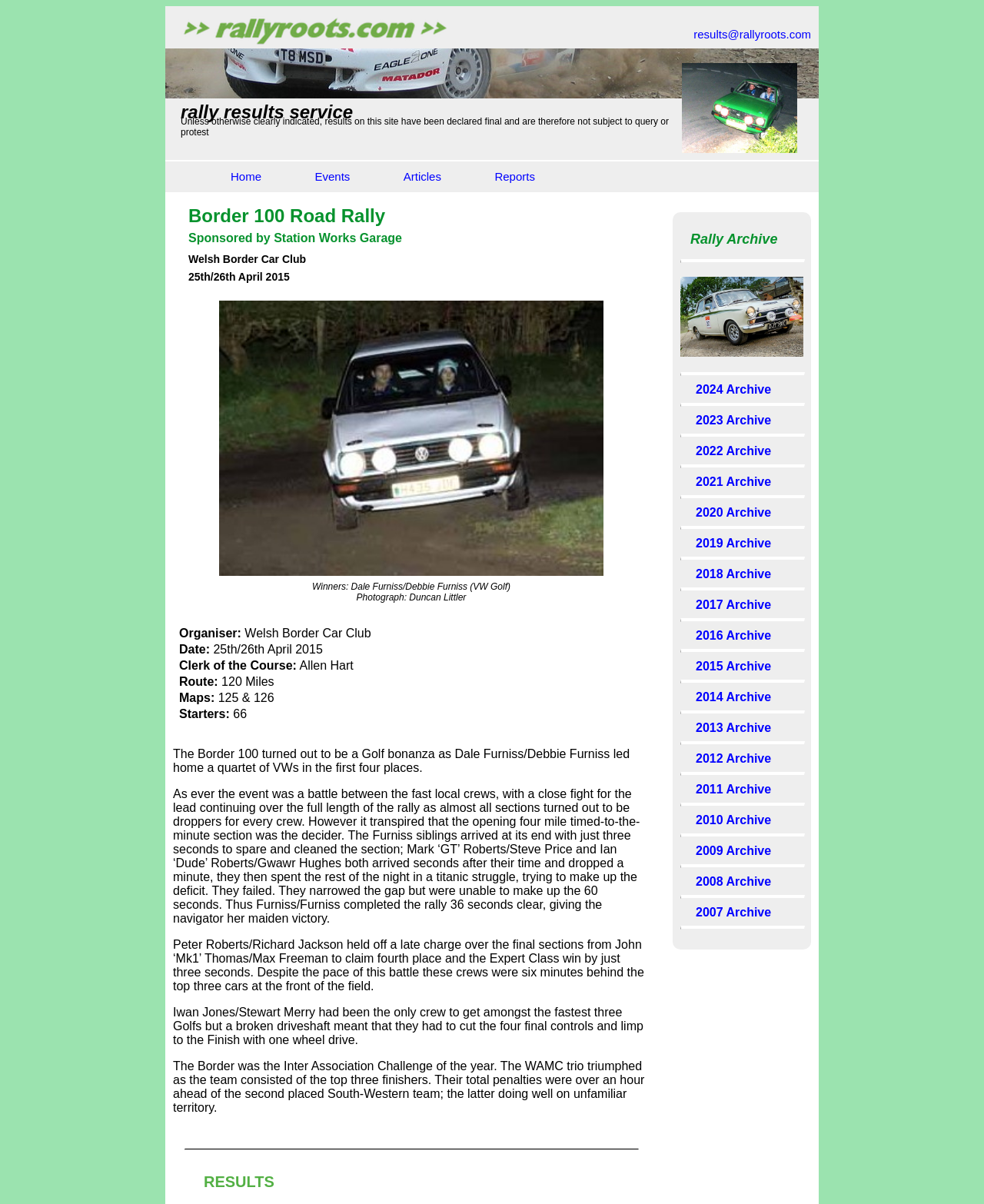Identify the bounding box for the described UI element: "Home".

[0.219, 0.134, 0.281, 0.16]